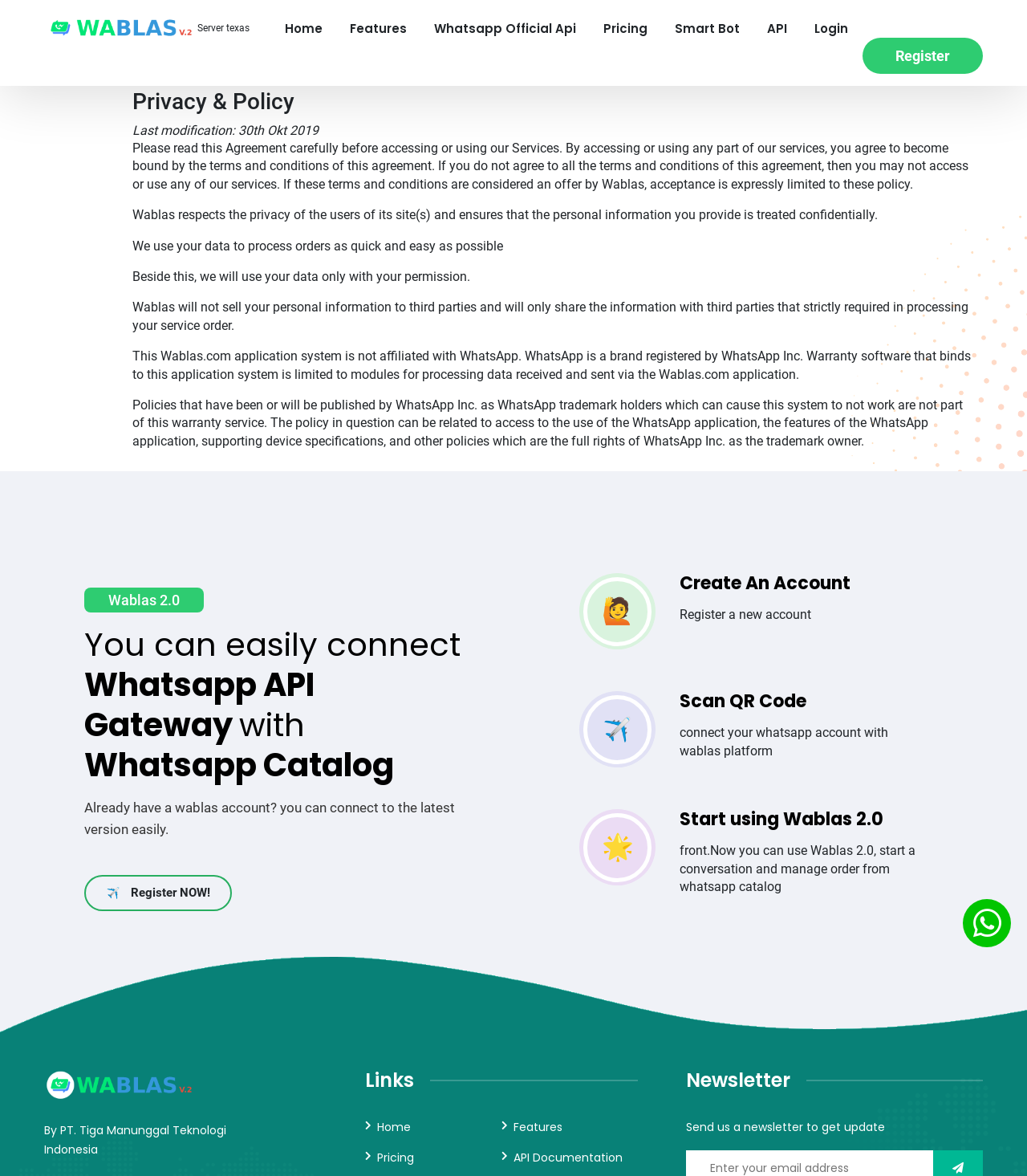Using the provided element description: "API Documentation", determine the bounding box coordinates of the corresponding UI element in the screenshot.

[0.5, 0.977, 0.606, 0.991]